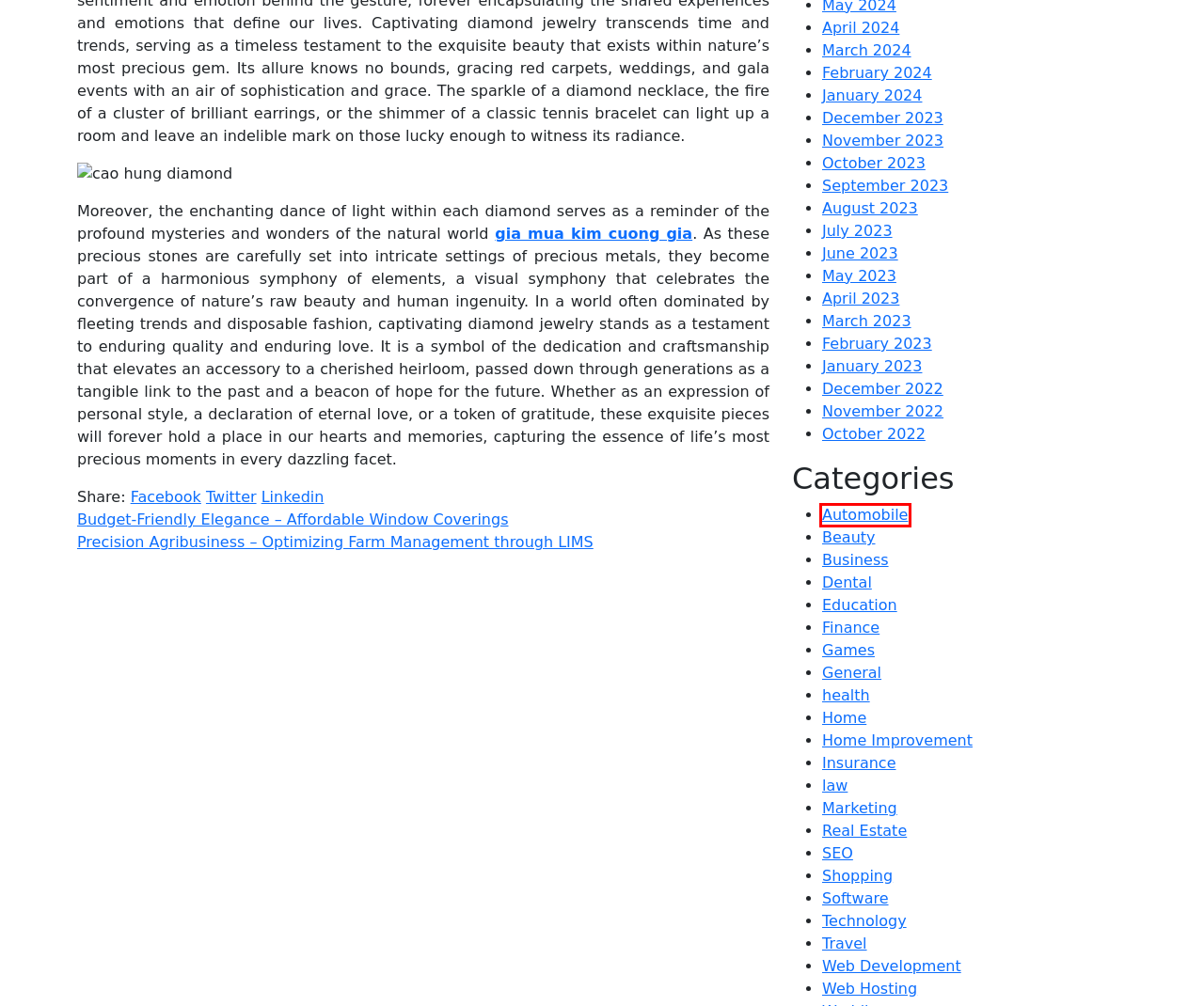Examine the screenshot of a webpage with a red rectangle bounding box. Select the most accurate webpage description that matches the new webpage after clicking the element within the bounding box. Here are the candidates:
A. November 2022 – Calgaryliberal
B. March 2023 – Calgaryliberal
C. Education – Calgaryliberal
D. law – Calgaryliberal
E. Marketing – Calgaryliberal
F. February 2023 – Calgaryliberal
G. March 2024 – Calgaryliberal
H. Automobile – Calgaryliberal

H